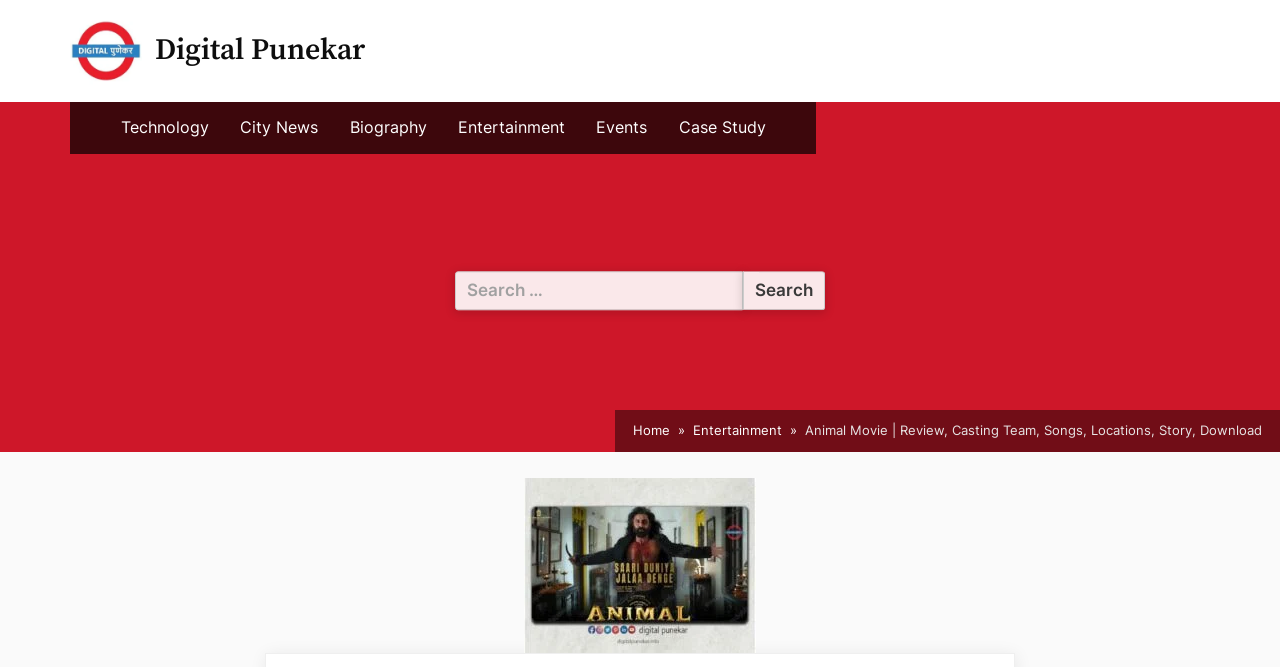Please identify the coordinates of the bounding box for the clickable region that will accomplish this instruction: "Search Digital Punekar".

[0.055, 0.022, 0.111, 0.13]